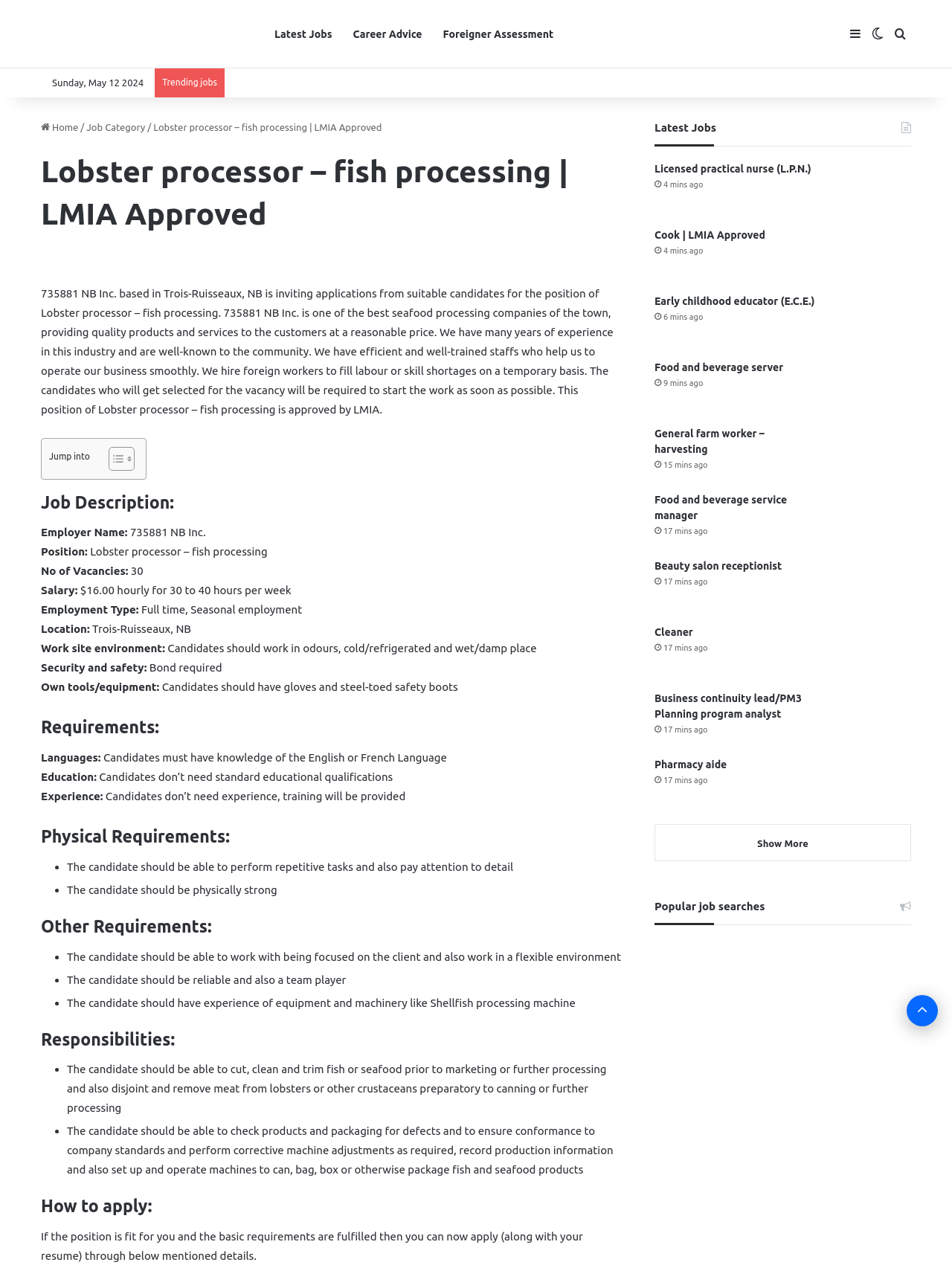Show the bounding box coordinates for the HTML element as described: "aria-label="General farm worker – harvesting"".

[0.871, 0.337, 0.957, 0.381]